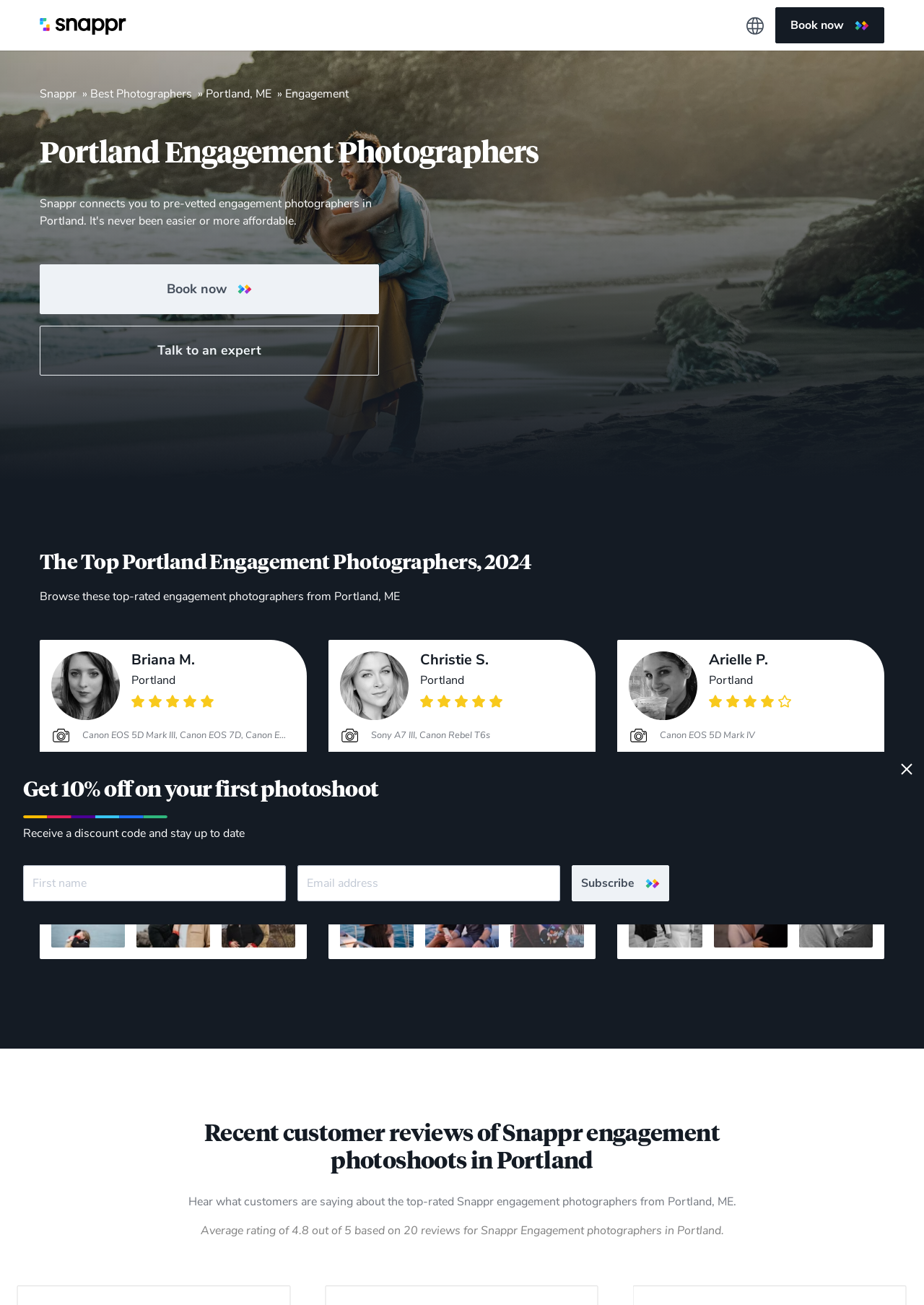Find the bounding box coordinates of the element to click in order to complete the given instruction: "Subscribe to the newsletter."

[0.025, 0.663, 0.309, 0.691]